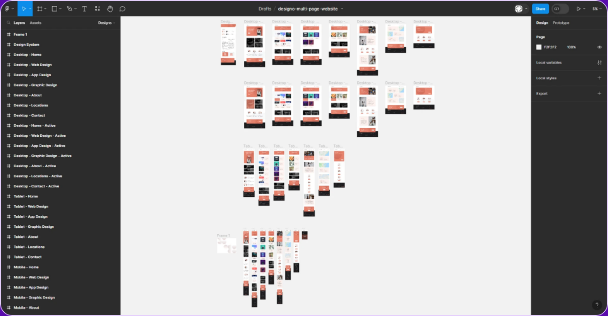What type of pattern is used to arrange the design elements?
Please use the visual content to give a single word or phrase answer.

Grid-like